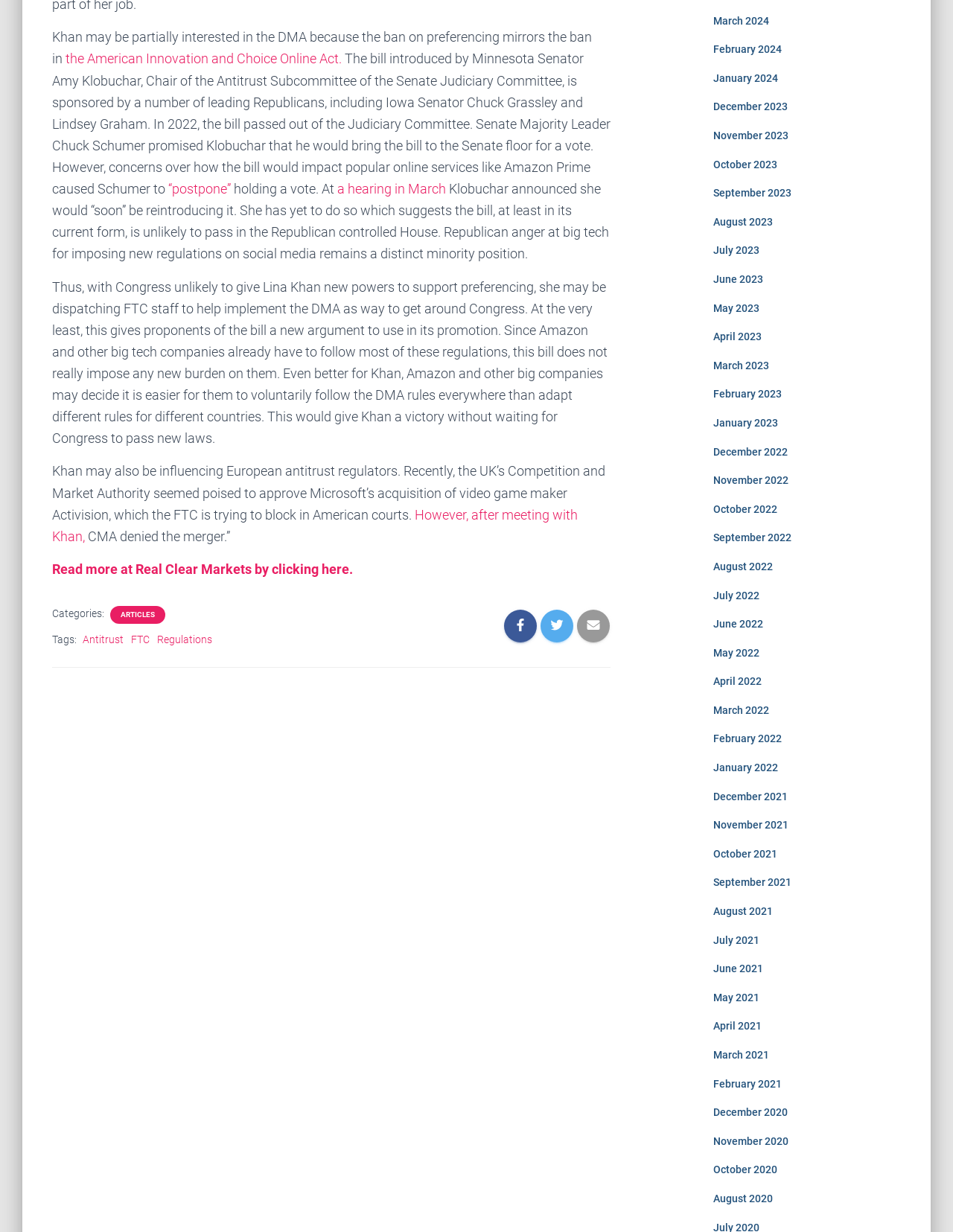Based on the image, provide a detailed and complete answer to the question: 
What is the topic of the article?

The topic of the article can be inferred from the content of the webpage, which discusses the American Innovation and Choice Online Act and its relation to antitrust regulations.